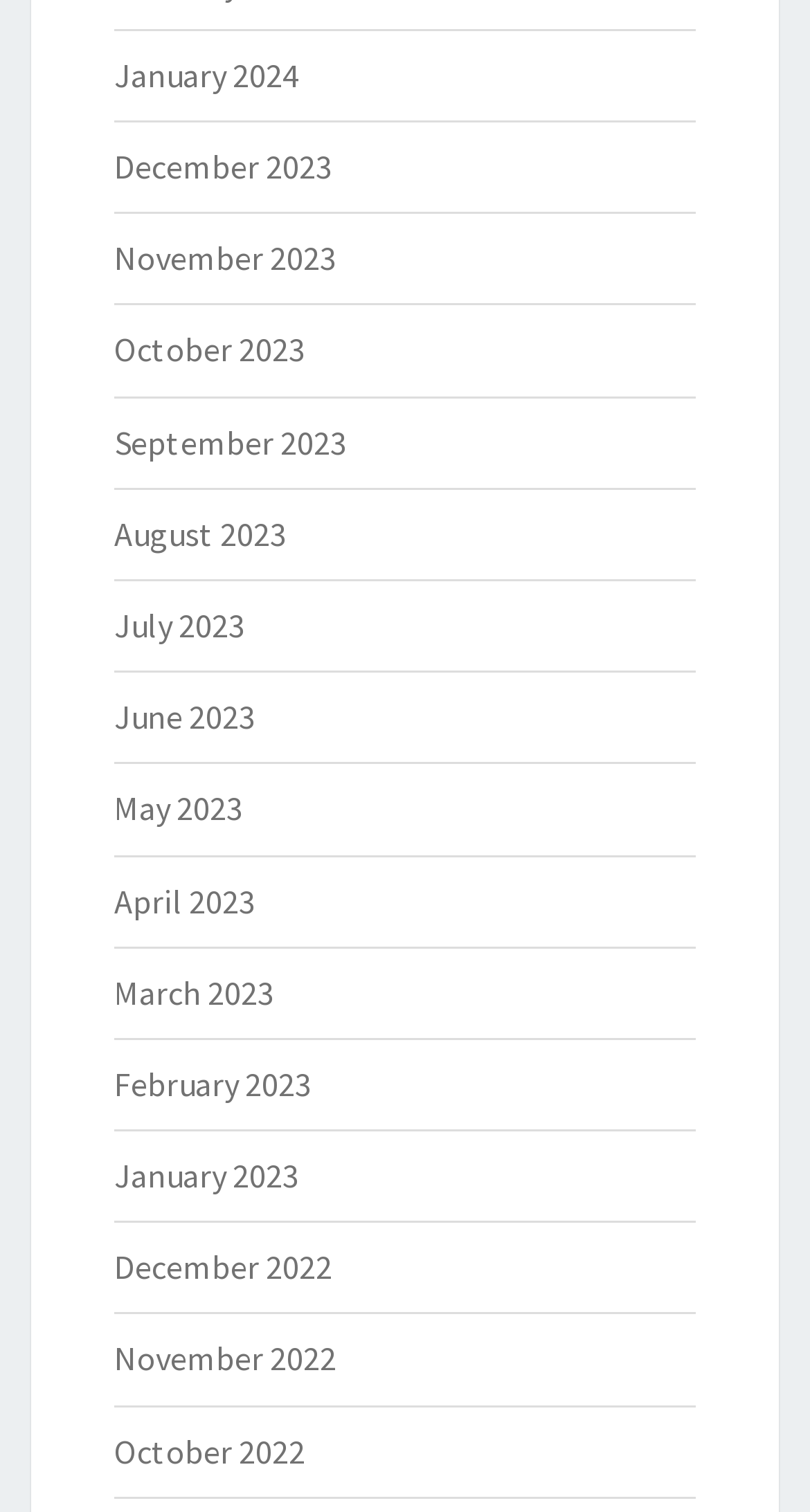Using the information in the image, could you please answer the following question in detail:
What is the earliest month listed?

By examining the list of links, I found that the earliest month listed is December 2022, which is located at the bottom of the list.